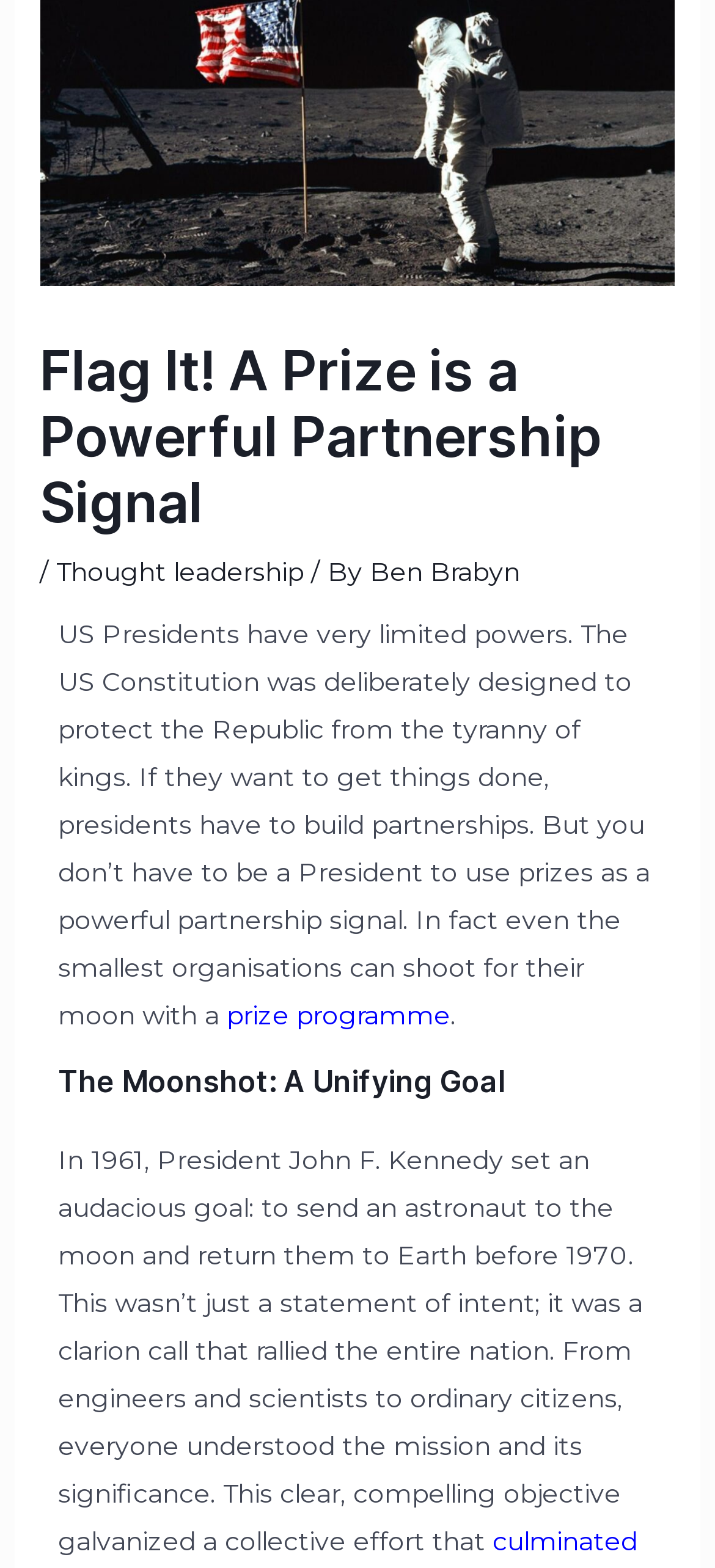Determine the bounding box coordinates for the HTML element described here: "Ben Brabyn".

[0.517, 0.355, 0.727, 0.376]